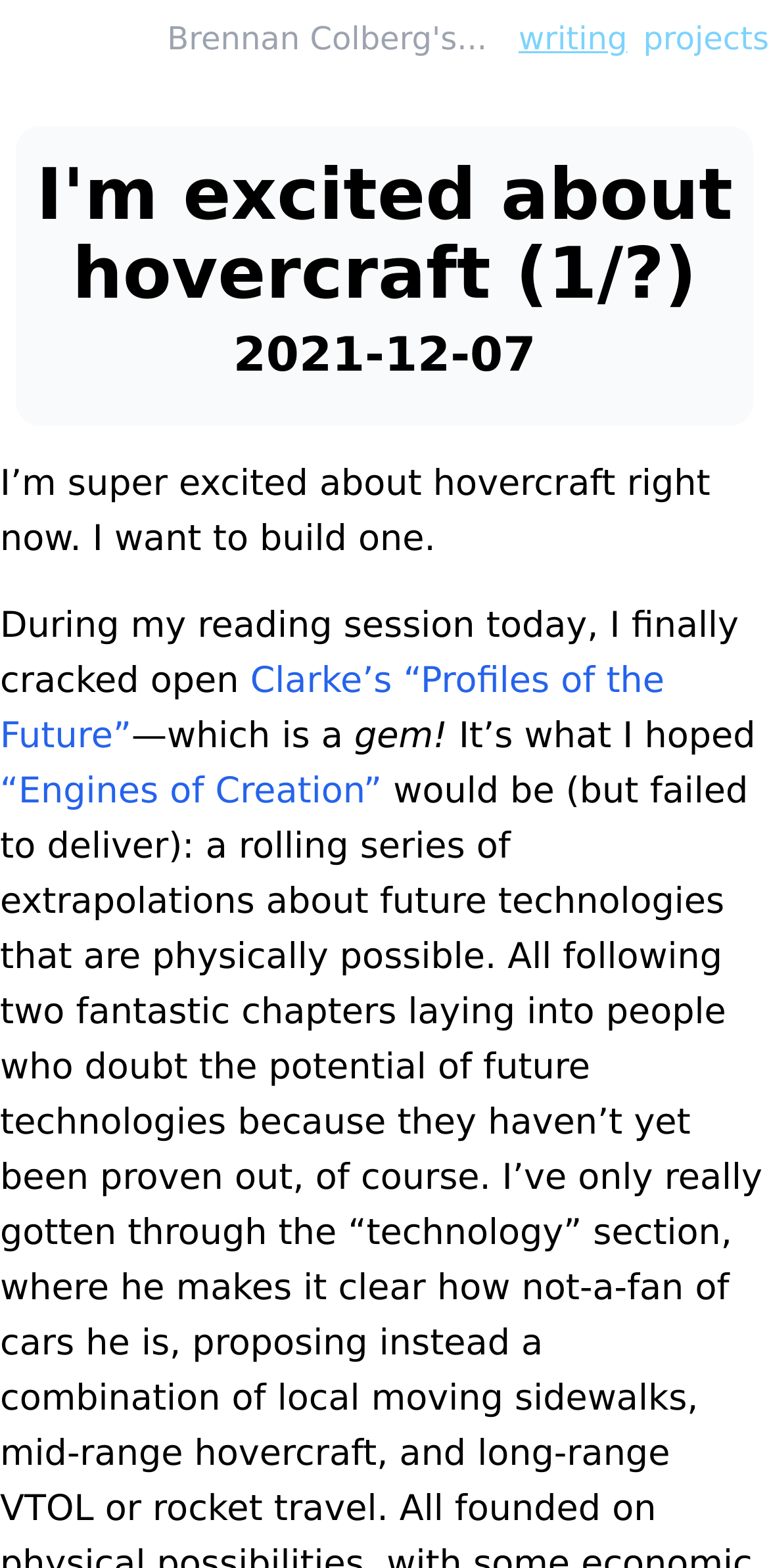Bounding box coordinates should be provided in the format (top-left x, top-left y, bottom-right x, bottom-right y) with all values between 0 and 1. Identify the bounding box for this UI element: Brennan Colberg's...

[0.217, 0.01, 0.633, 0.04]